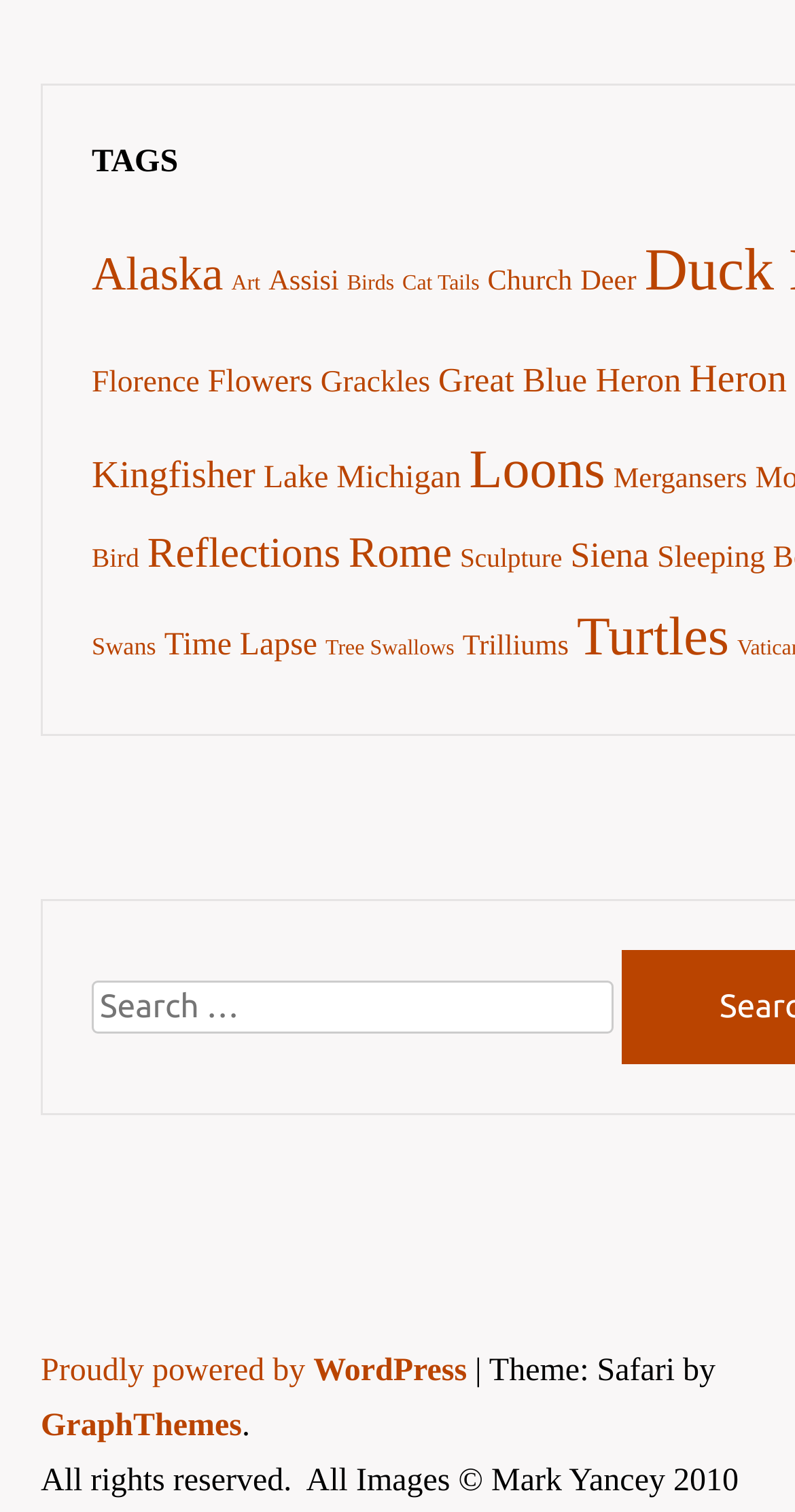Please identify the bounding box coordinates of the clickable area that will fulfill the following instruction: "View Alaska photos". The coordinates should be in the format of four float numbers between 0 and 1, i.e., [left, top, right, bottom].

[0.115, 0.165, 0.281, 0.2]